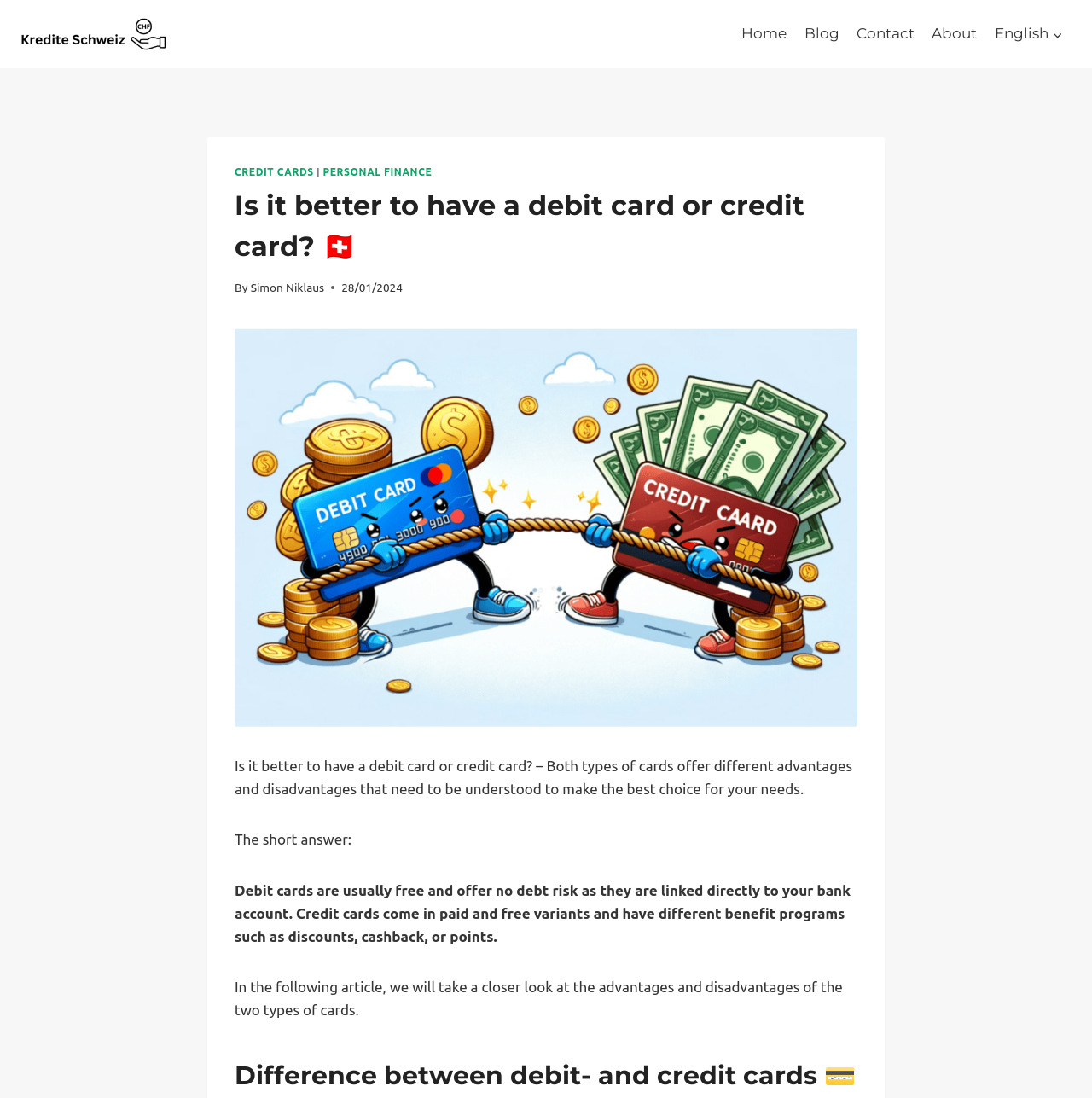Identify the bounding box coordinates of the element that should be clicked to fulfill this task: "Click the 'About' link". The coordinates should be provided as four float numbers between 0 and 1, i.e., [left, top, right, bottom].

[0.846, 0.013, 0.903, 0.05]